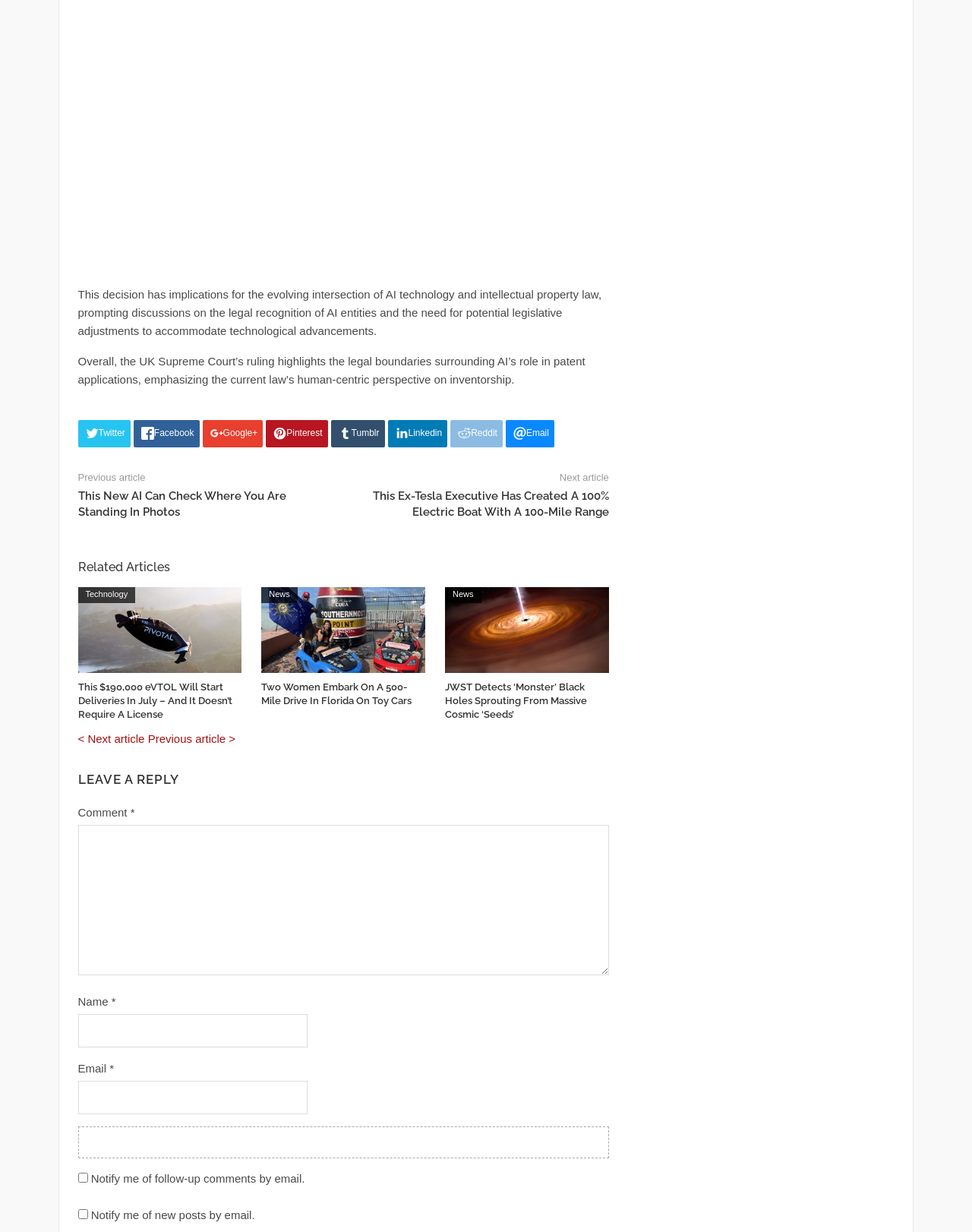What is the purpose of the comment section?
Please respond to the question thoroughly and include all relevant details.

The heading 'LEAVE A REPLY' and the presence of a comment textbox, name textbox, and email textbox suggest that the purpose of the comment section is to allow users to leave a reply or comment on the article.